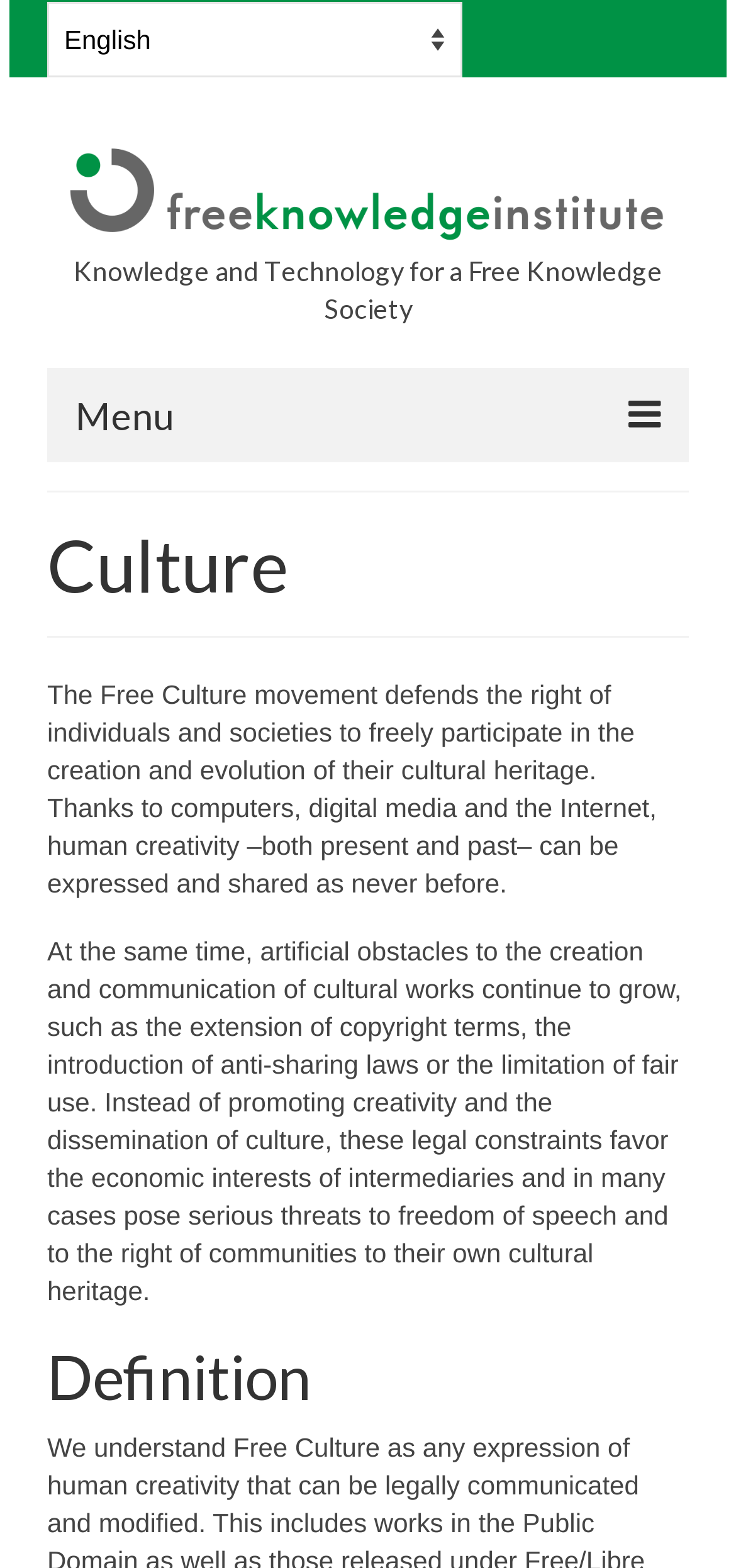Locate the bounding box coordinates of the segment that needs to be clicked to meet this instruction: "Open the menu".

[0.064, 0.235, 0.936, 0.295]